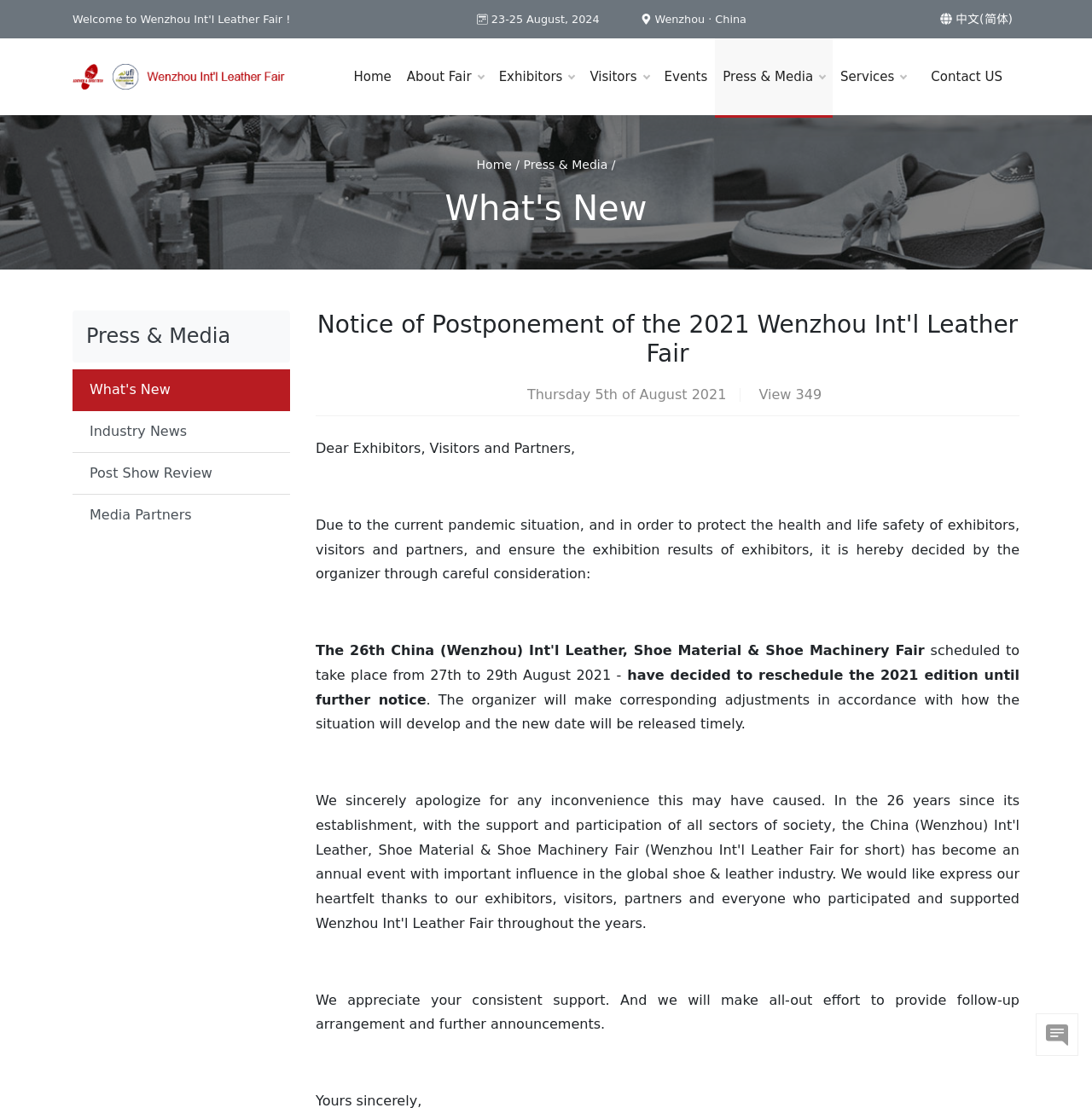Based on the element description "Services", predict the bounding box coordinates of the UI element.

[0.763, 0.035, 0.837, 0.104]